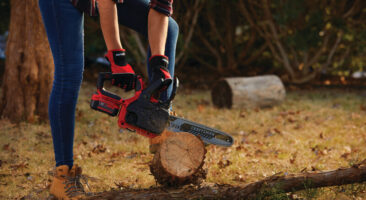What is the article title associated with this scene?
Please give a detailed and elaborate answer to the question.

The image is associated with an article titled 'Top 6 Best File For Sharpening Chainsaw in 2024', indicating its relevance to maintaining and using chainsaws effectively.